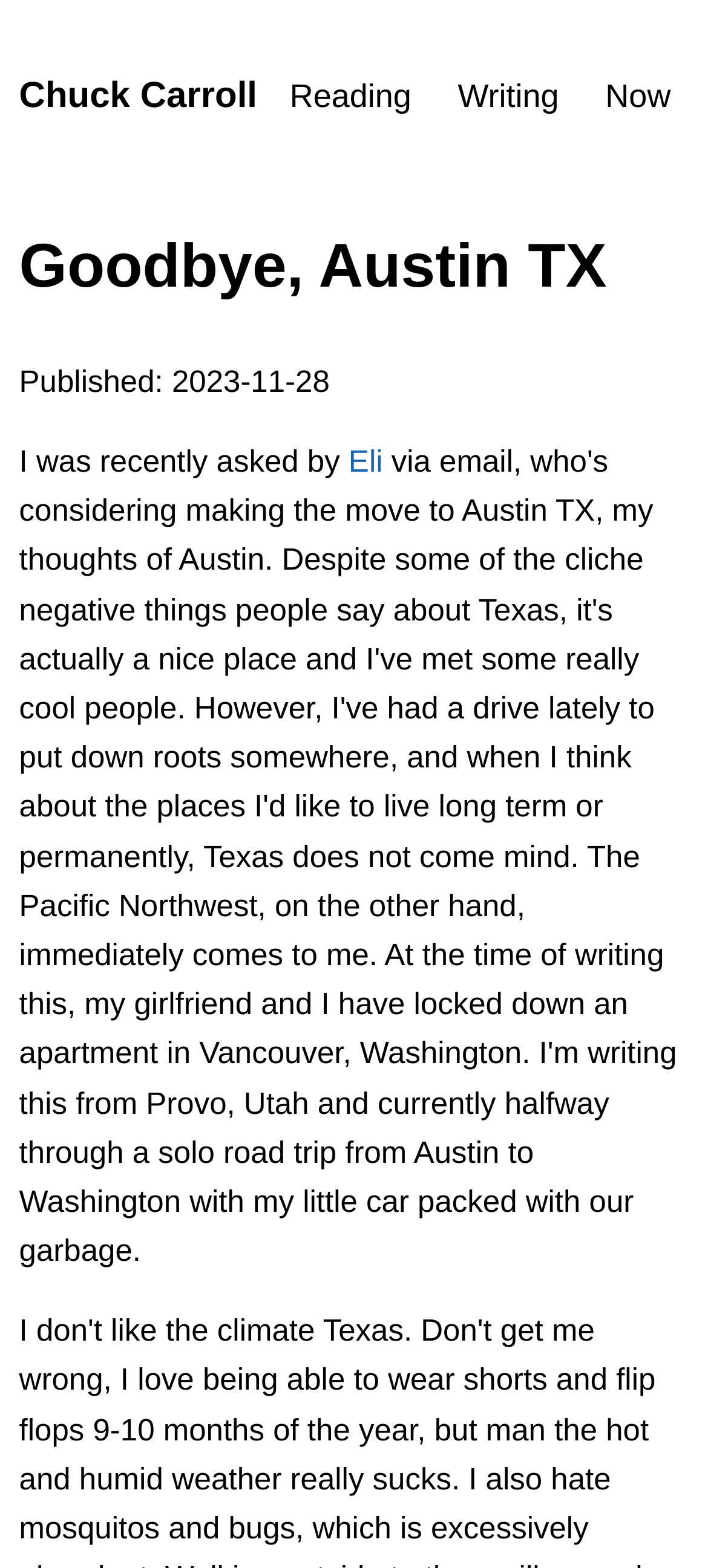Provide a thorough summary of the webpage.

The webpage is titled "Leaving Texas | Chuck Carroll" and appears to be a personal blog or article page. At the top, there are four links aligned horizontally, labeled "Chuck Carroll", "Reading", "Writing", and "Now", which likely serve as navigation tabs. 

Below these links, a prominent heading "Goodbye, Austin TX" is centered, taking up most of the width of the page. 

Underneath the heading, there is a publication date "Published: 2023-11-28" followed by a paragraph of text that starts with "I was recently asked by" and includes a link to someone named "Eli".